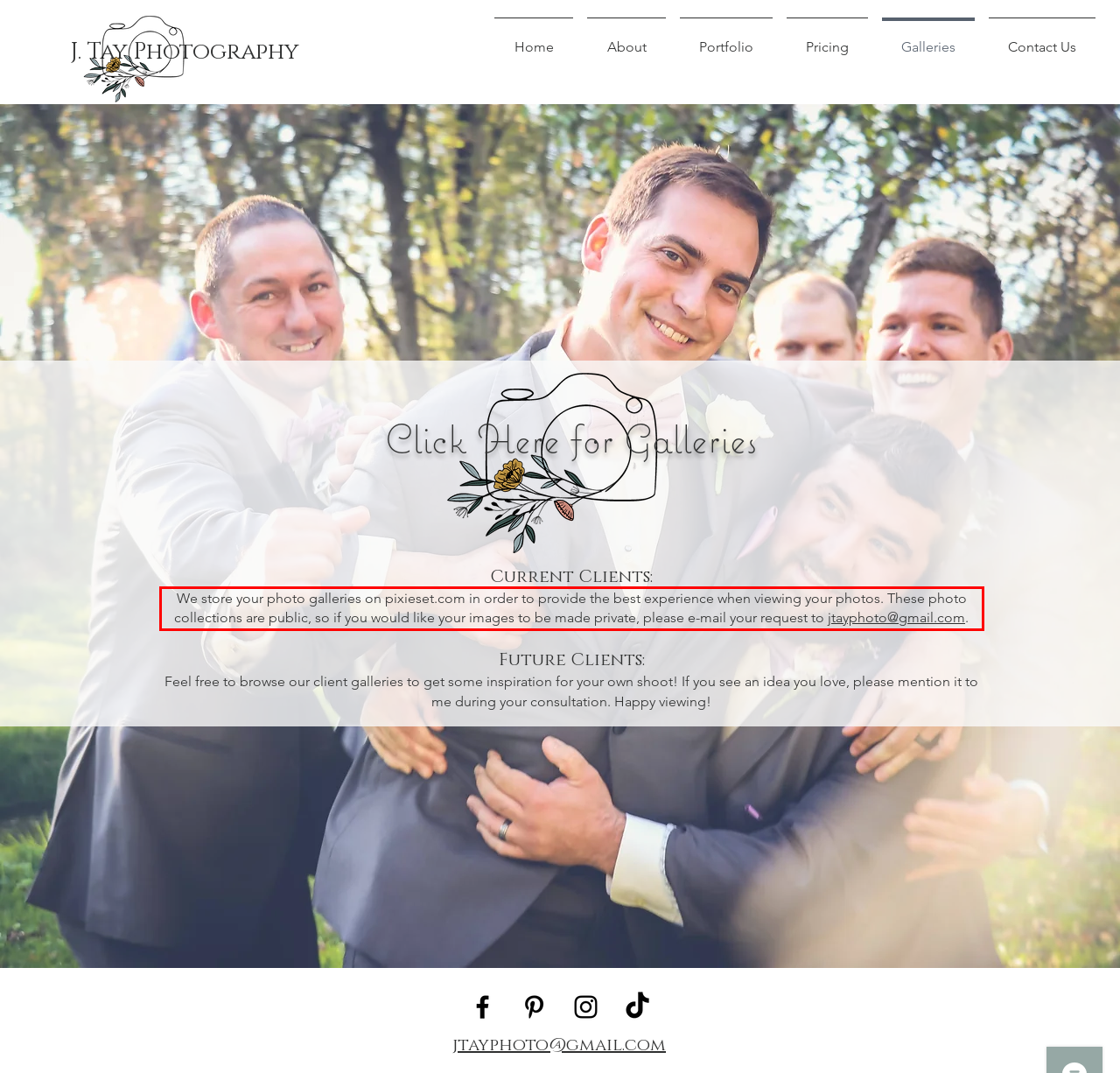Identify the text within the red bounding box on the webpage screenshot and generate the extracted text content.

We store your photo galleries on pixieset.com in order to provide the best experience when viewing your photos. These photo collections are public, so if you would like your images to be made private, please e-mail your request to jtayphoto@gmail.com.